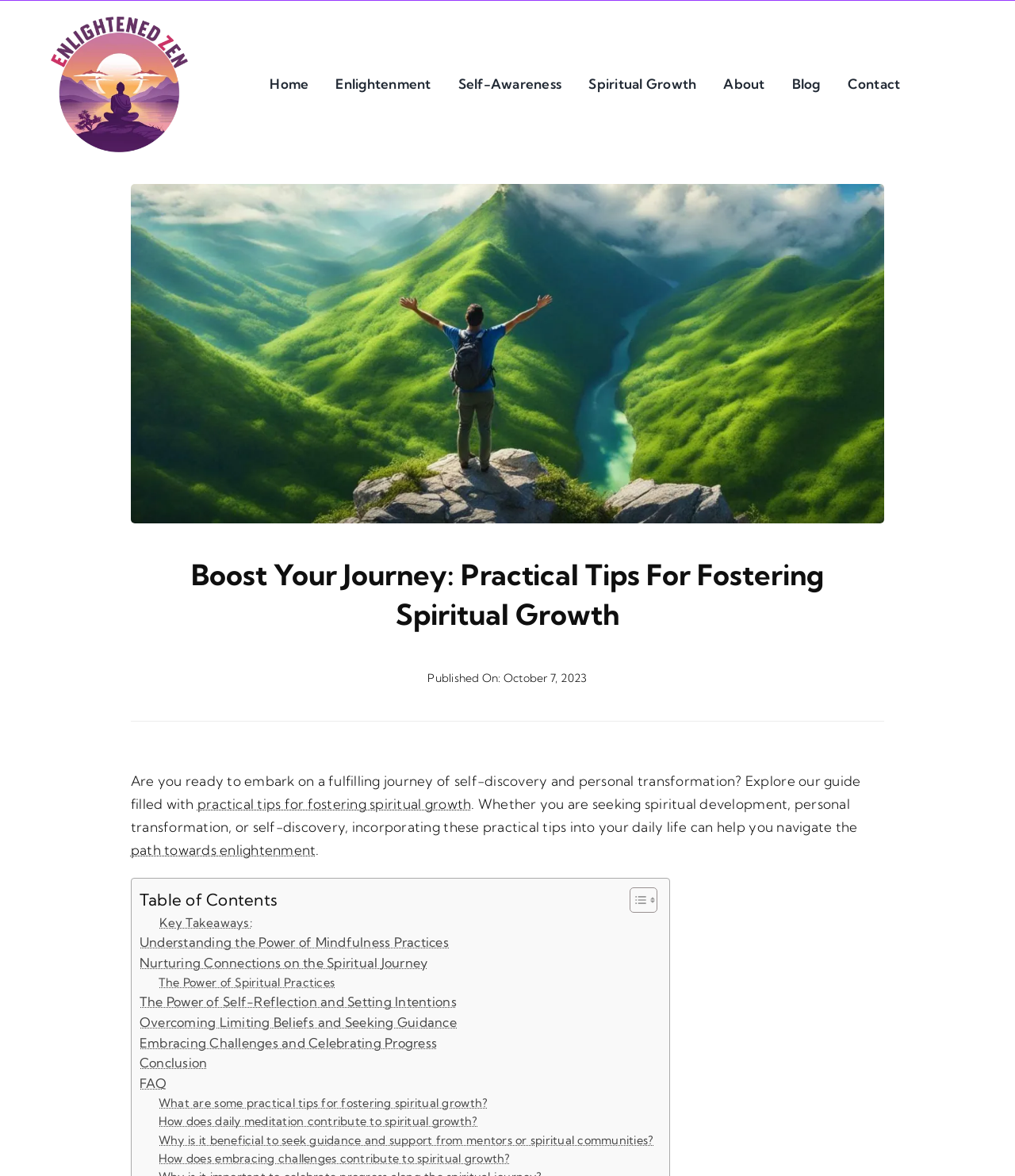Offer a thorough description of the webpage.

This webpage is a guide for fostering spiritual growth, with a focus on practical tips for personal transformation and self-discovery. At the top left corner, there is a favicon link. Below it, a main navigation menu spans across the top of the page, containing links to various sections such as Home, Enlightenment, Self-Awareness, Spiritual Growth, About, Blog, and Contact.

On the left side of the page, there is a large image related to spiritual growth, taking up about half of the page's height. Above the image, the page's title "Boost Your Journey: Practical Tips for Fostering Spiritual Growth" is displayed prominently.

Below the image, there is a heading with the same title as the page, followed by a publication date "October 7, 2023". The main content of the page starts with a paragraph of text, which introduces the concept of spiritual growth and invites readers to explore the guide. The text is divided into two sections, with a link to "practical tips for fostering spiritual growth" in the middle.

The main content is organized into a table of contents, with links to various sections such as "Understanding the Power of Mindfulness Practices", "Nurturing Connections on the Spiritual Journey", and "The Power of Spiritual Practices". Each section has a brief description and a link to read more.

At the bottom of the page, there are links to additional resources, including "Key Takeaways", "FAQ", and a "Go to Top" button. The FAQ section contains links to questions such as "What are some practical tips for fostering spiritual growth?" and "How does embracing challenges contribute to spiritual growth?".